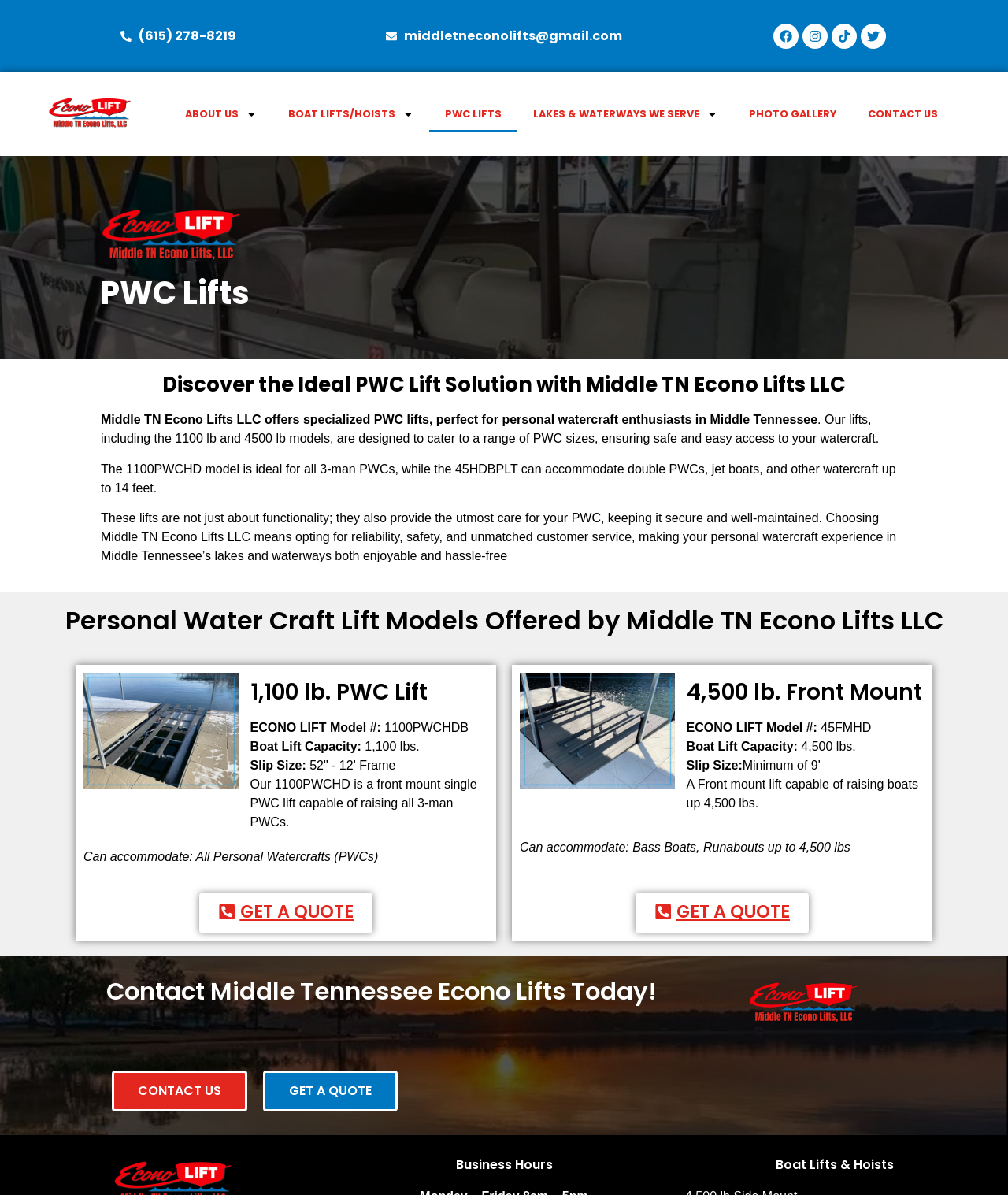Please identify the bounding box coordinates of the clickable element to fulfill the following instruction: "Get a quote for the 1100 lb PWC lift". The coordinates should be four float numbers between 0 and 1, i.e., [left, top, right, bottom].

[0.198, 0.748, 0.369, 0.781]